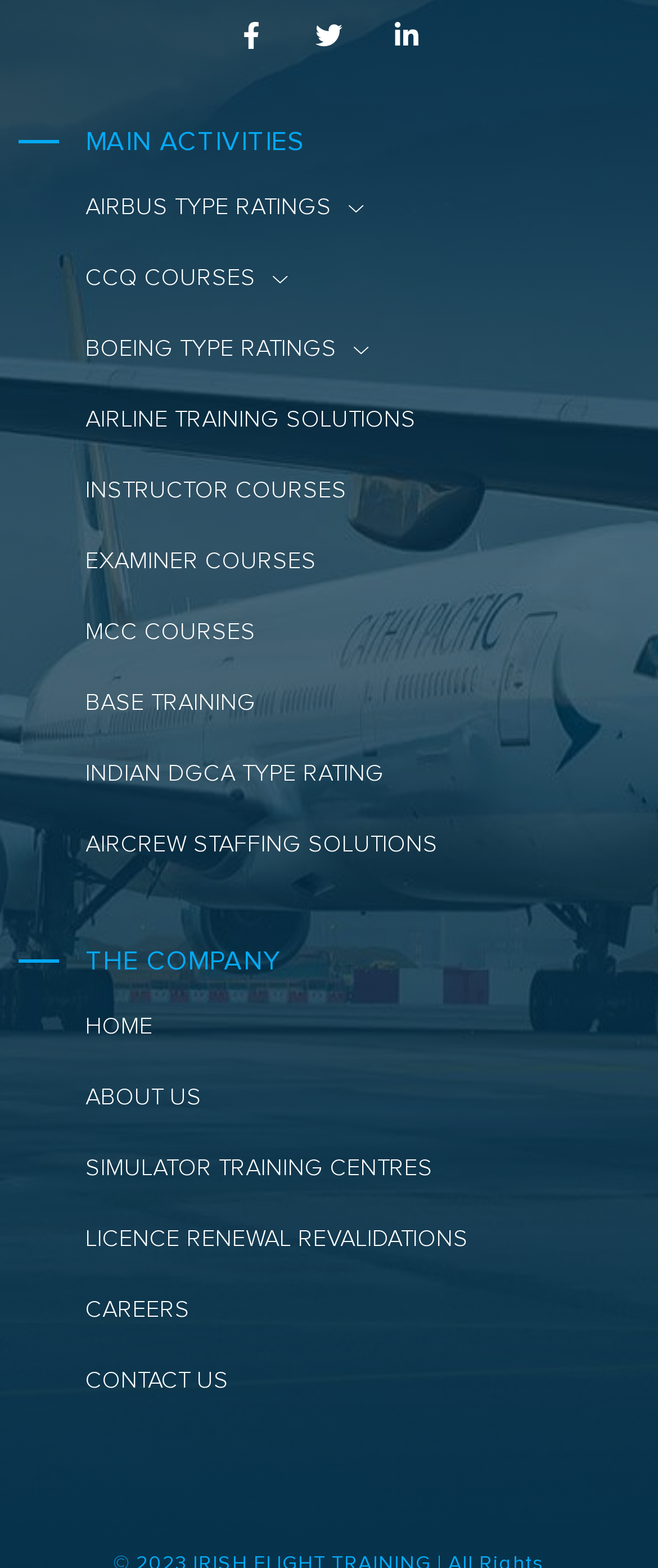What is the last main activity listed?
Based on the image content, provide your answer in one word or a short phrase.

BASE TRAINING